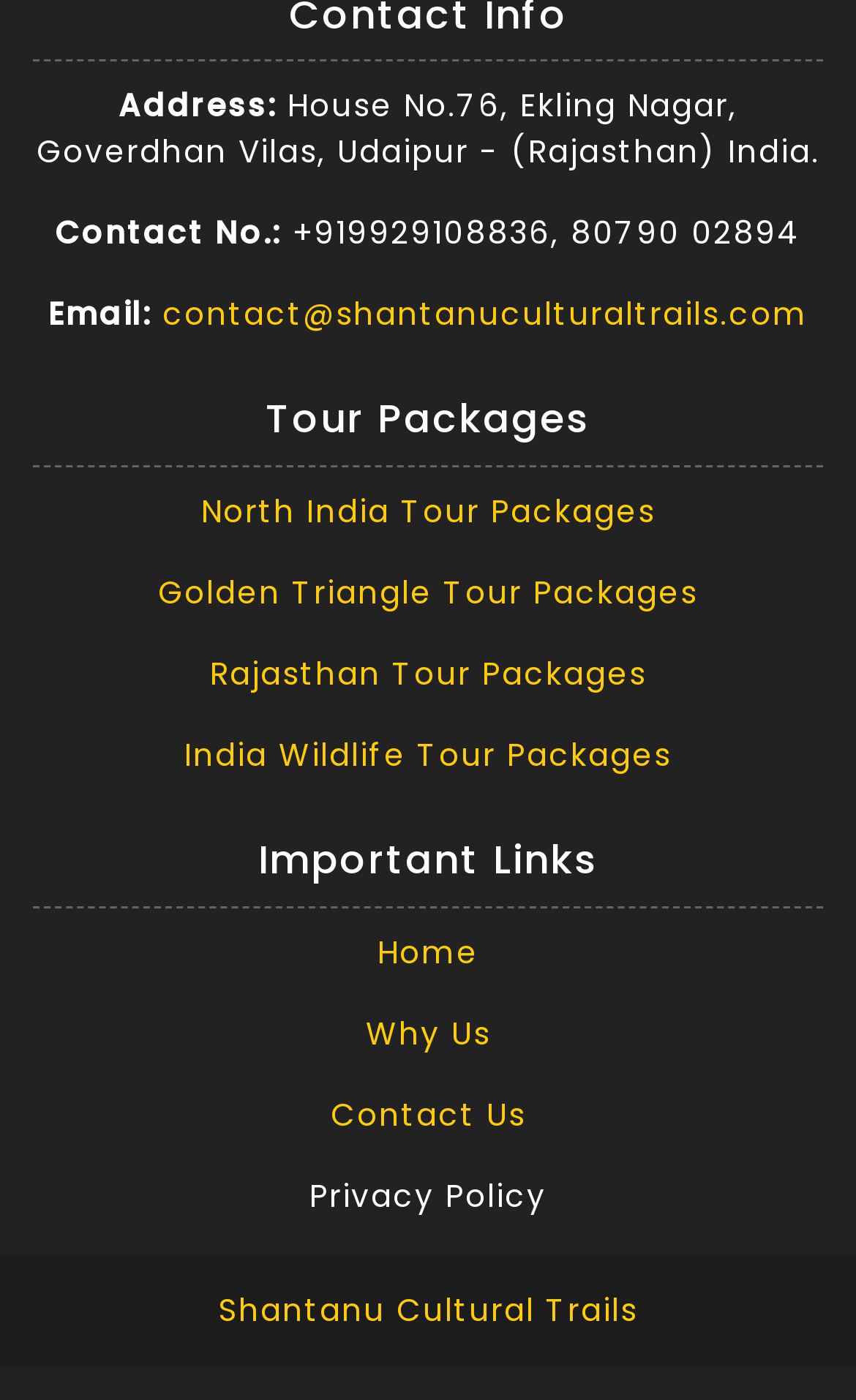Provide a brief response using a word or short phrase to this question:
What is the phone number of Shantanu Cultural Trails?

+919929108836, 80790 02894